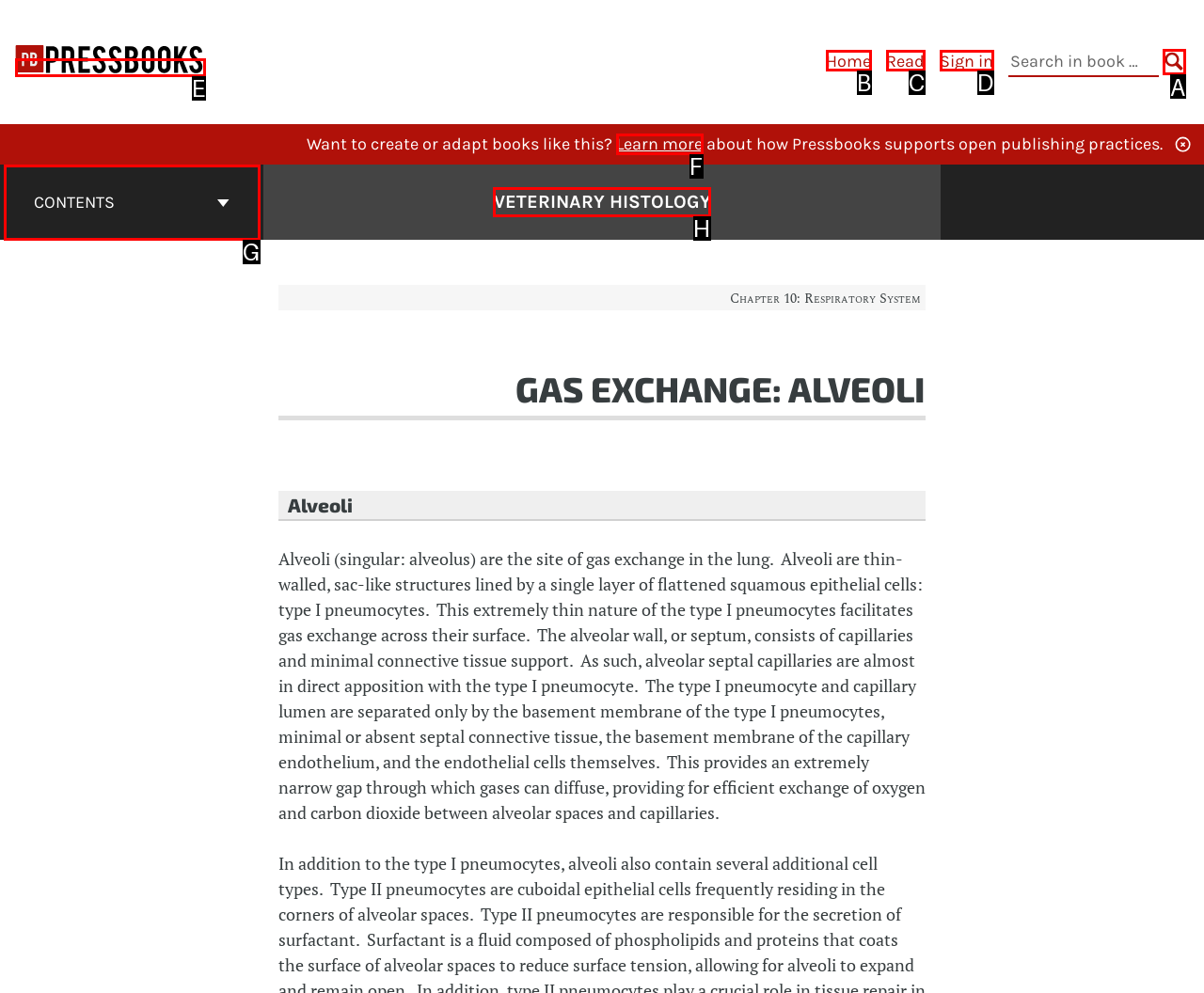What letter corresponds to the UI element to complete this task: Go to the cover page of Veterinary Histology
Answer directly with the letter.

H